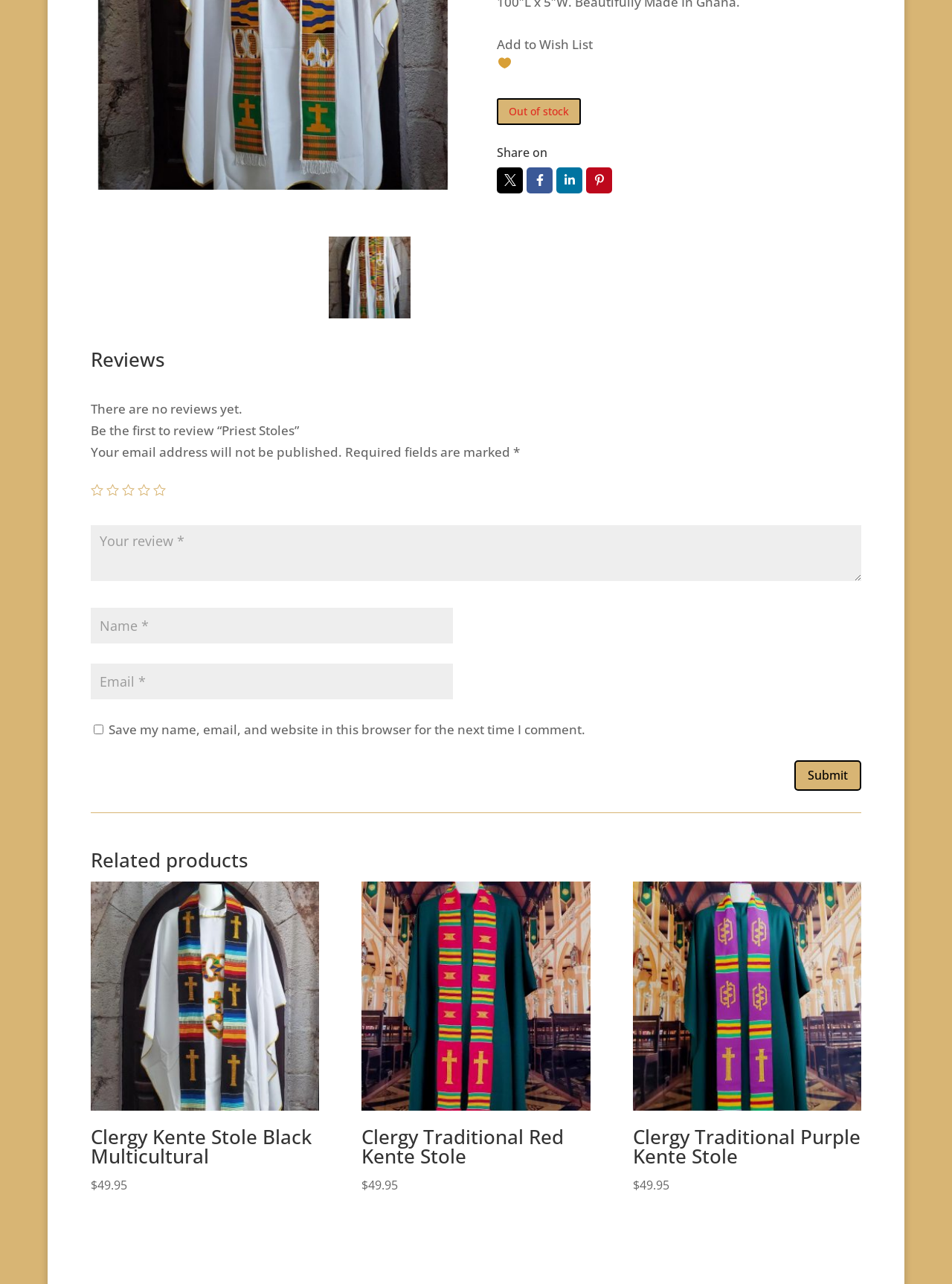Given the element description input value="Your review *" name="comment", identify the bounding box coordinates for the UI element on the webpage screenshot. The format should be (top-left x, top-left y, bottom-right x, bottom-right y), with values between 0 and 1.

[0.095, 0.409, 0.905, 0.452]